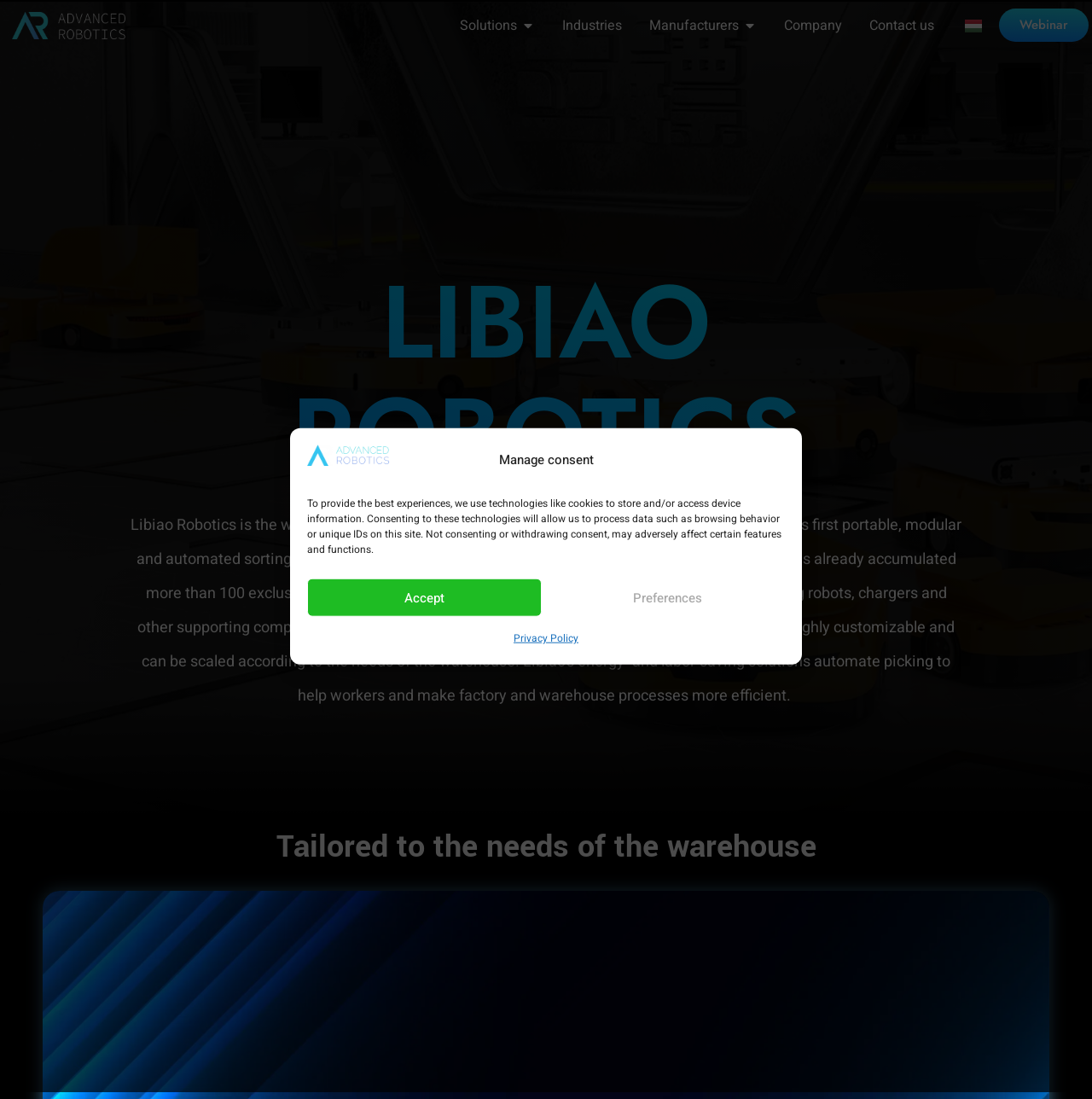Please respond to the question using a single word or phrase:
How many tabs are available on the webpage?

5